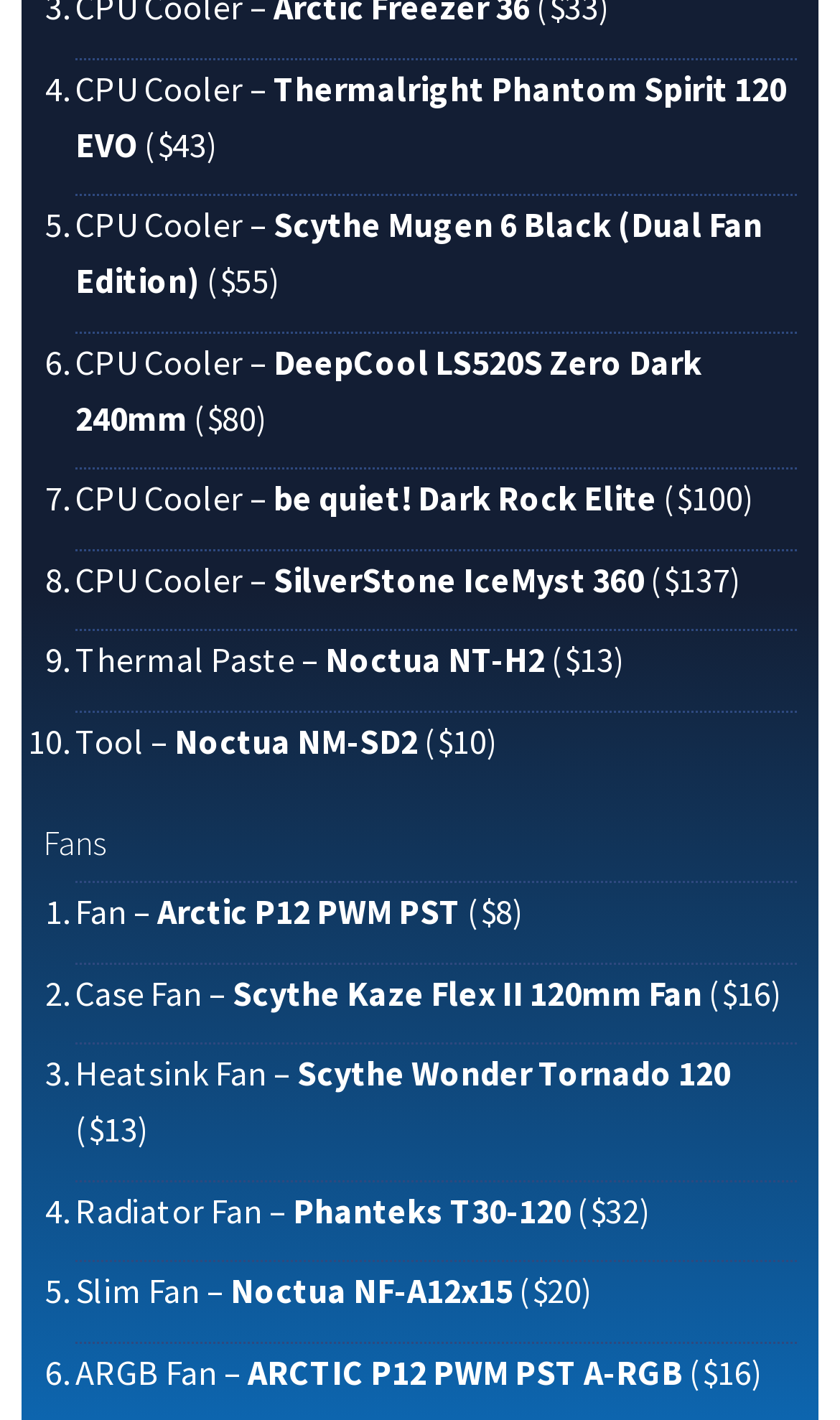Can you provide the bounding box coordinates for the element that should be clicked to implement the instruction: "View Thermalright Phantom Spirit 120 EVO"?

[0.09, 0.046, 0.936, 0.116]